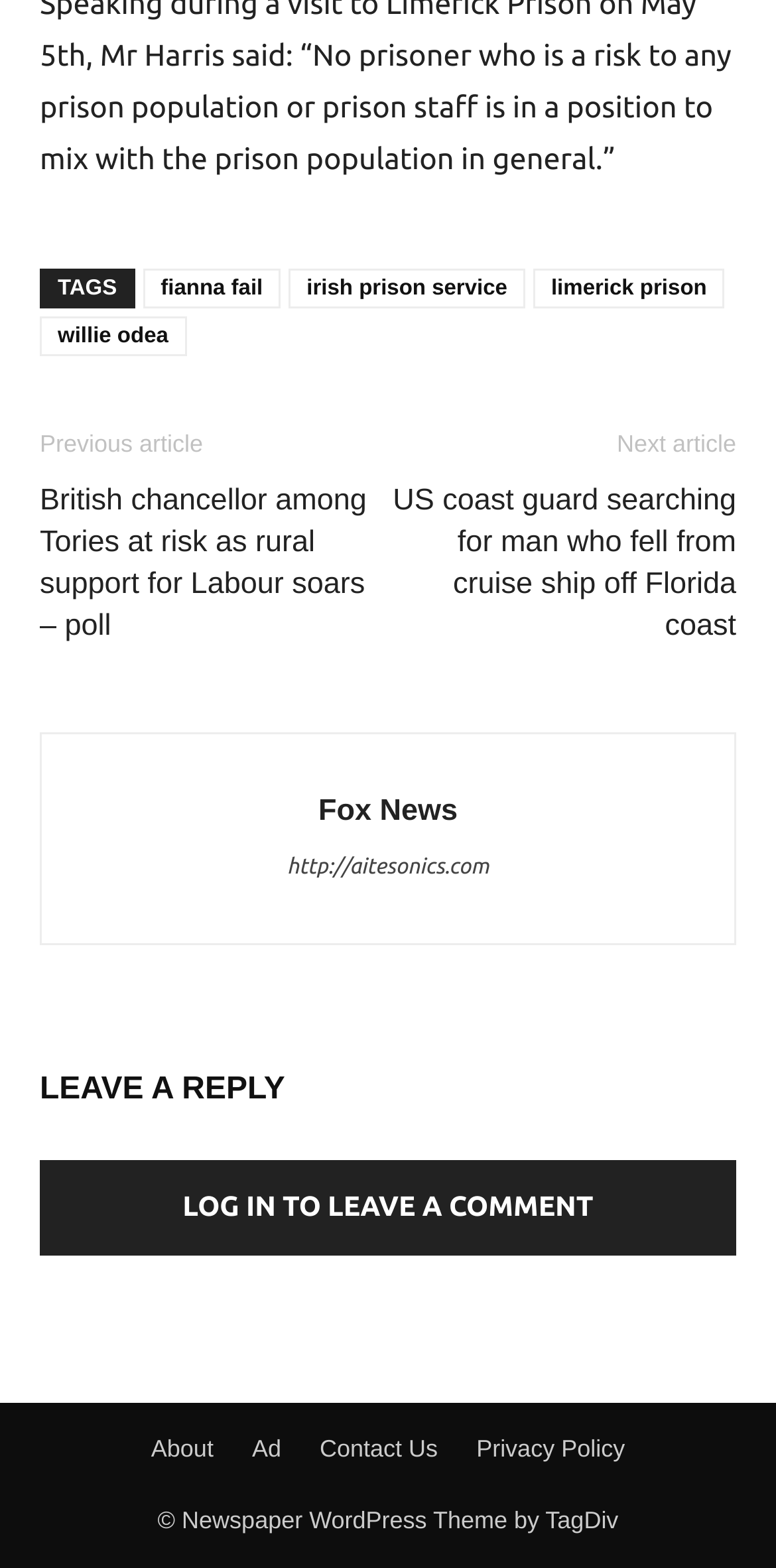What is the copyright information of the website?
Look at the screenshot and give a one-word or phrase answer.

Newspaper WordPress Theme by TagDiv